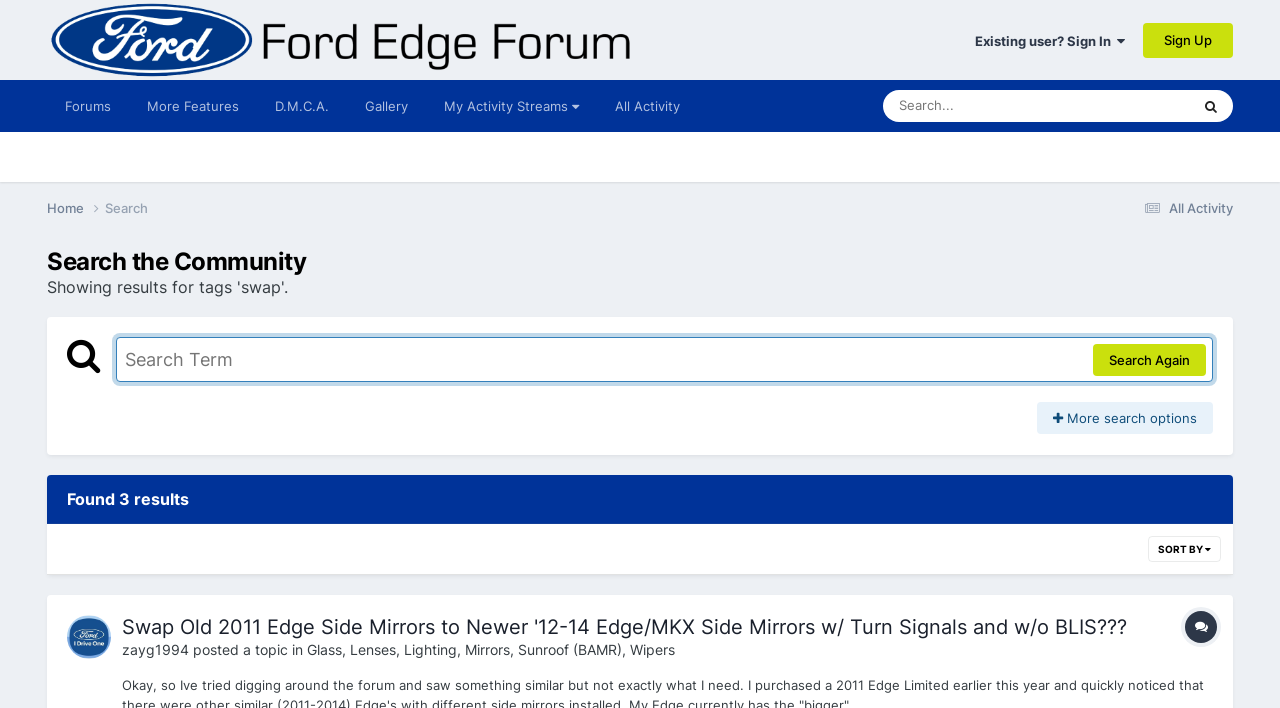How many results are found?
Refer to the image and respond with a one-word or short-phrase answer.

3